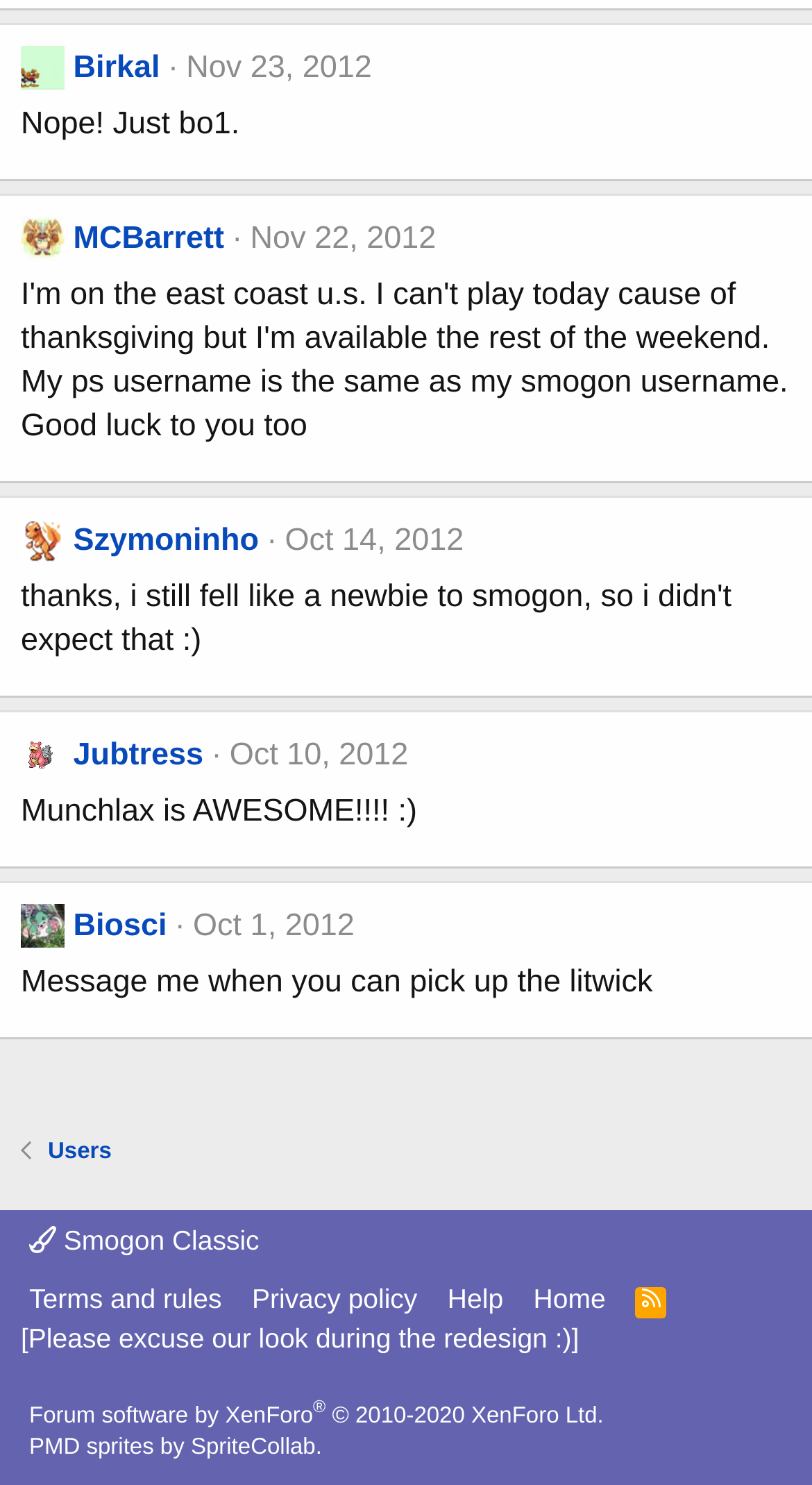What is the date of the third article?
Using the visual information, reply with a single word or short phrase.

Oct 14, 2012